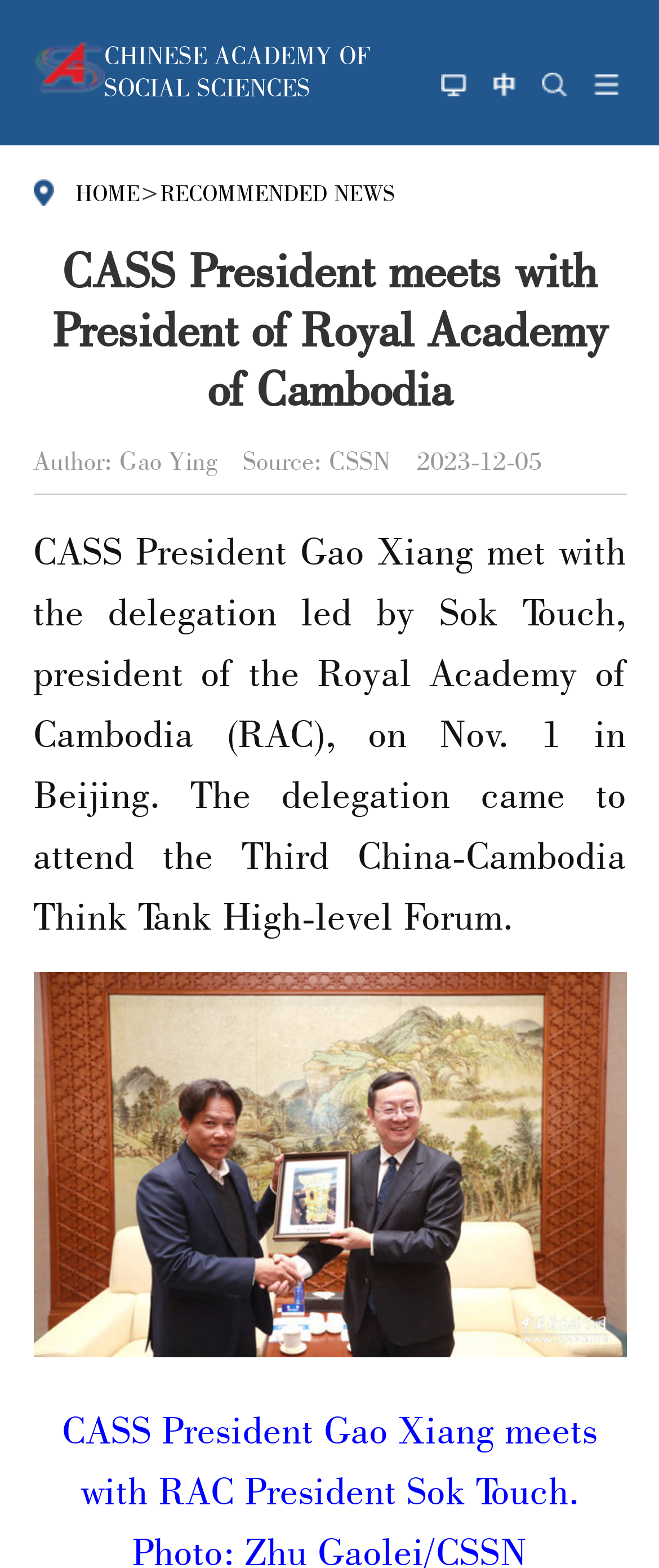How many links are on the top navigation bar?
Based on the image content, provide your answer in one word or a short phrase.

5